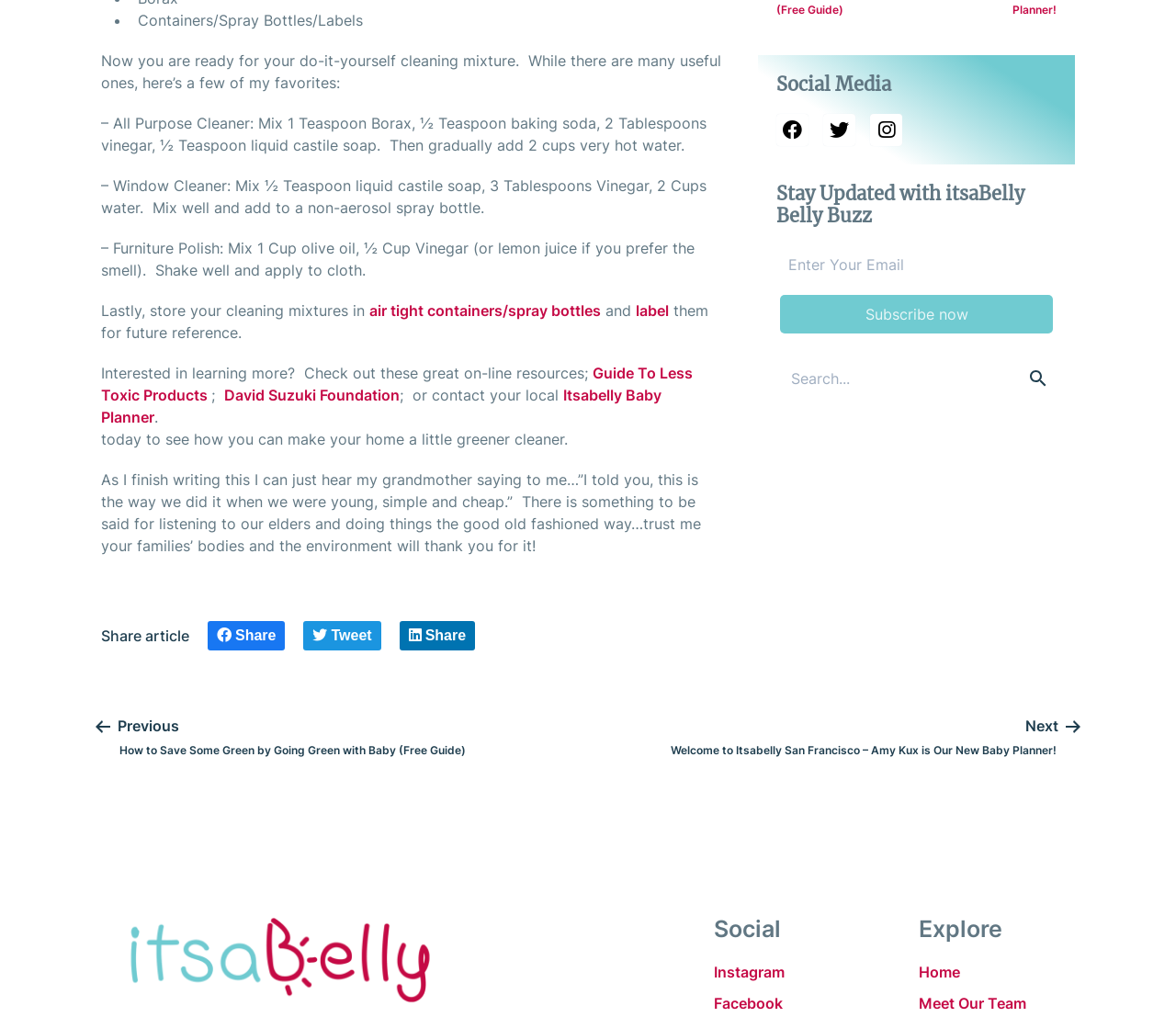Answer the question with a brief word or phrase:
How many links are present in the 'Stay Updated with itsaBelly Belly Buzz' section?

1